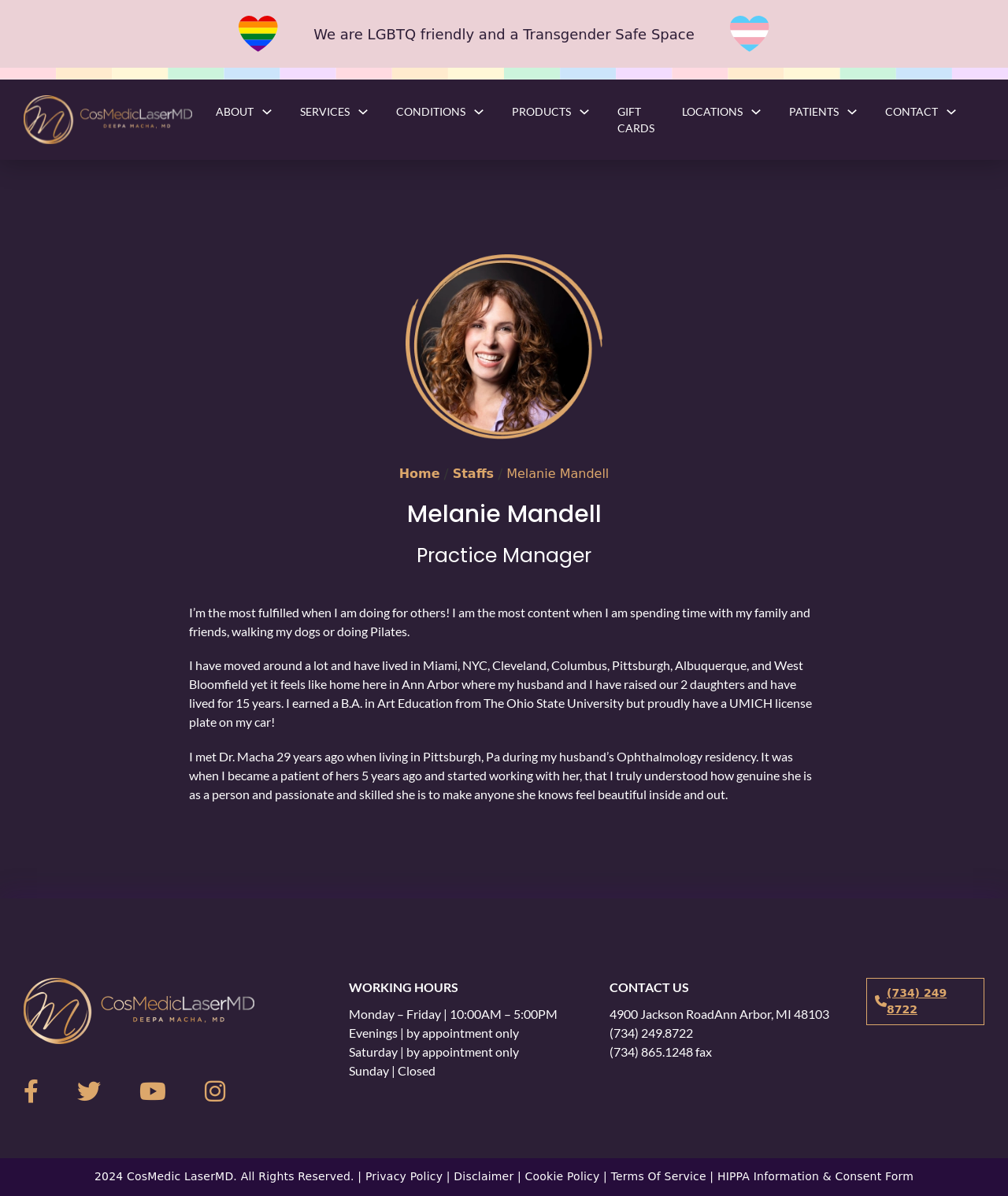Please specify the bounding box coordinates of the clickable section necessary to execute the following command: "Click GIFT CARDS".

[0.612, 0.086, 0.649, 0.114]